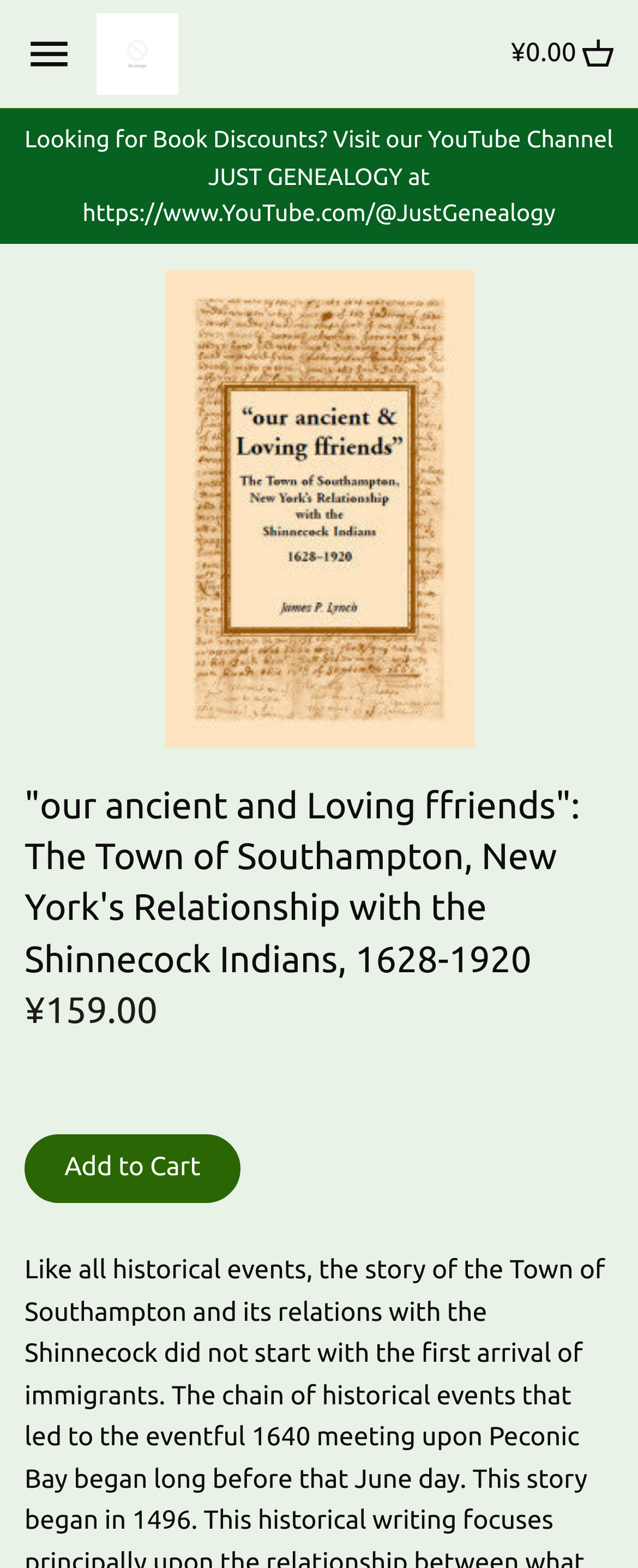Please predict the bounding box coordinates (top-left x, top-left y, bottom-right x, bottom-right y) for the UI element in the screenshot that fits the description: Bullock County

[0.051, 0.507, 0.769, 0.54]